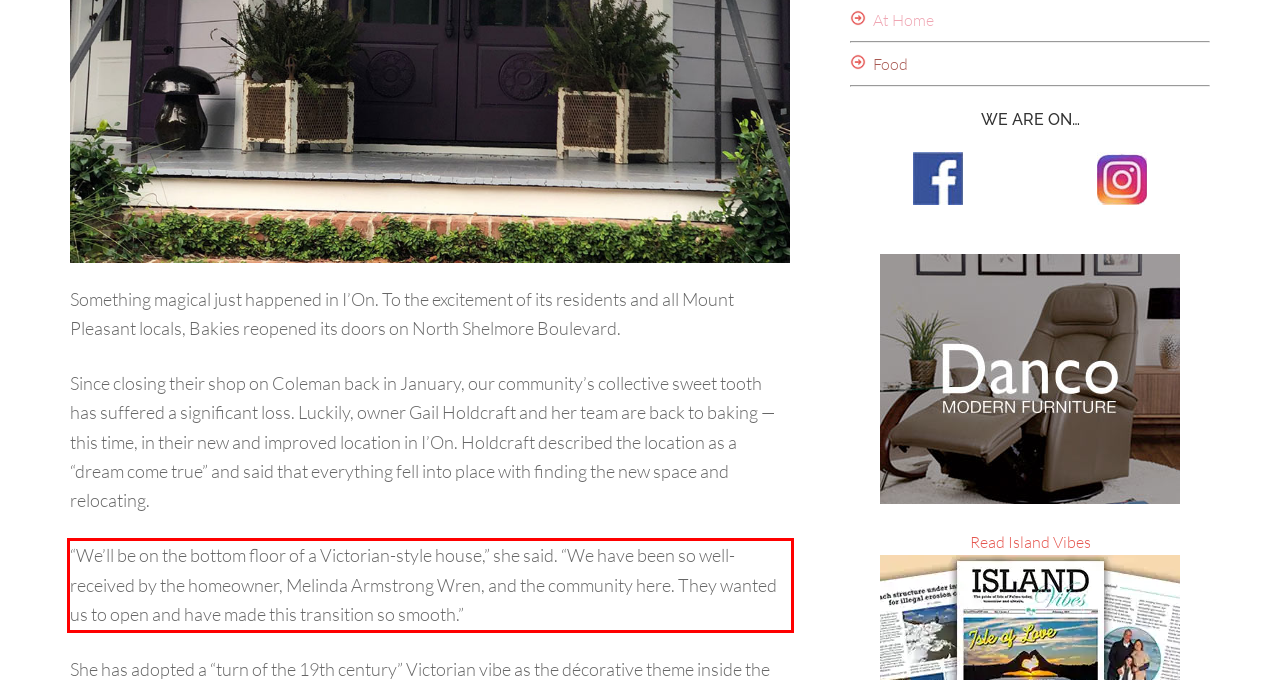Within the screenshot of the webpage, locate the red bounding box and use OCR to identify and provide the text content inside it.

“We’ll be on the bottom floor of a Victorian-style house,” she said. “We have been so well-received by the homeowner, Melinda Armstrong Wren, and the community here. They wanted us to open and have made this transition so smooth.”